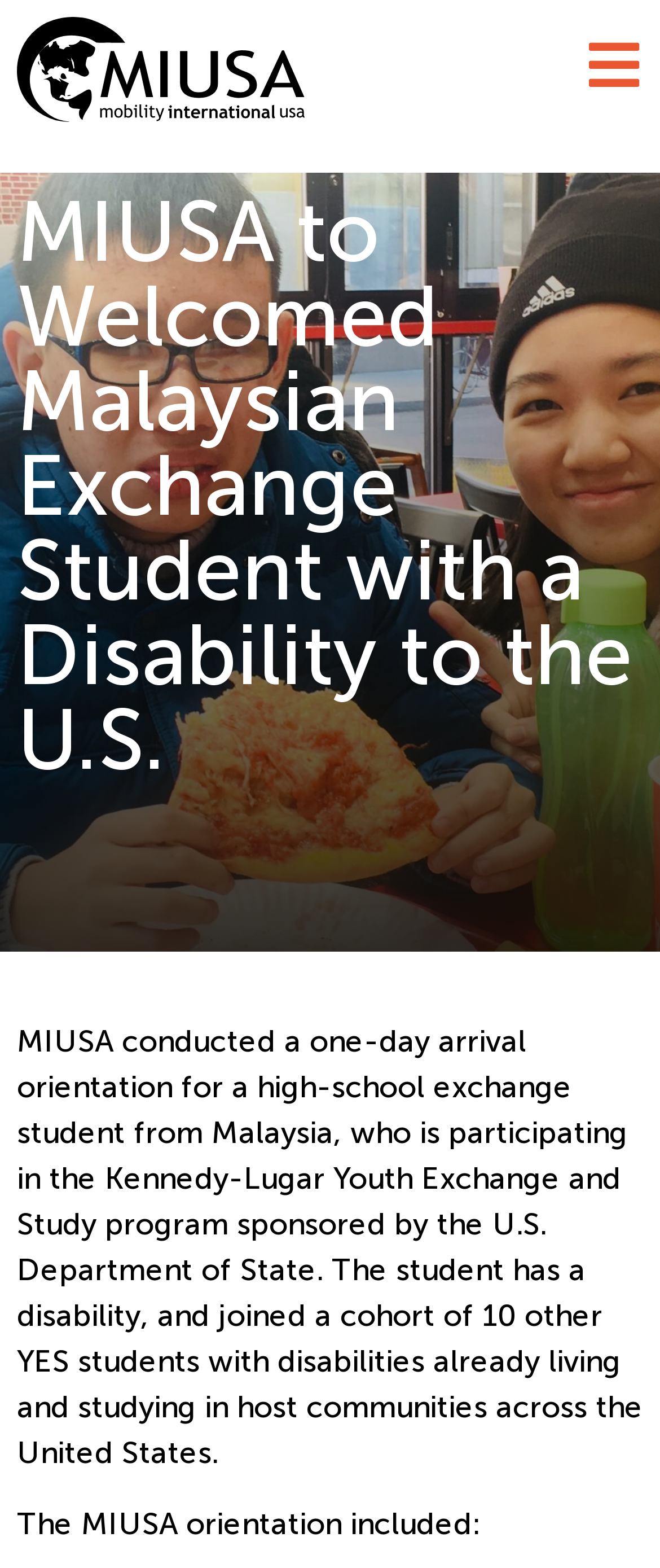Please find and generate the text of the main heading on the webpage.

MIUSA to Welcomed Malaysian Exchange Student with a Disability to the U.S.